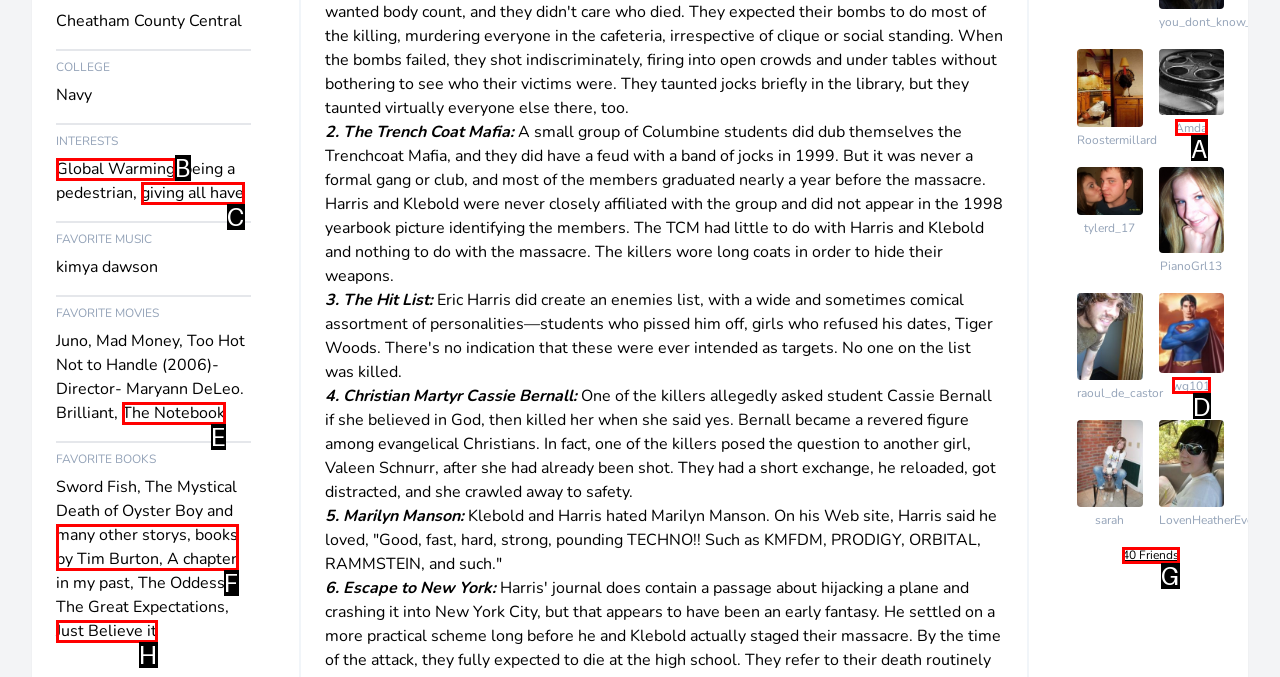What letter corresponds to the UI element described here: books by Tim Burton
Reply with the letter from the options provided.

F